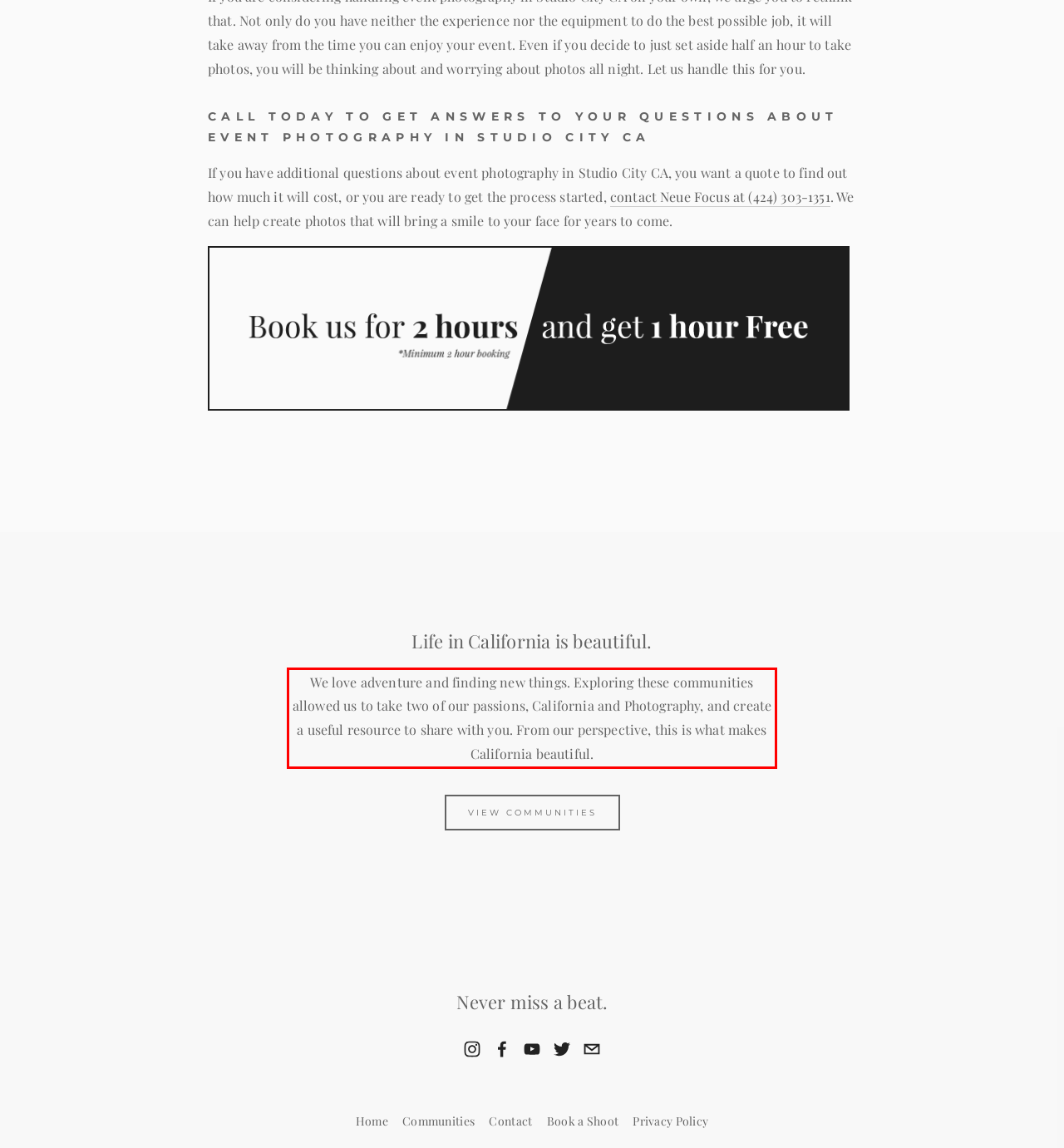From the provided screenshot, extract the text content that is enclosed within the red bounding box.

We love adventure and finding new things. Exploring these communities allowed us to take two of our passions, California and Photography, and create a useful resource to share with you. From our perspective, this is what makes California beautiful.